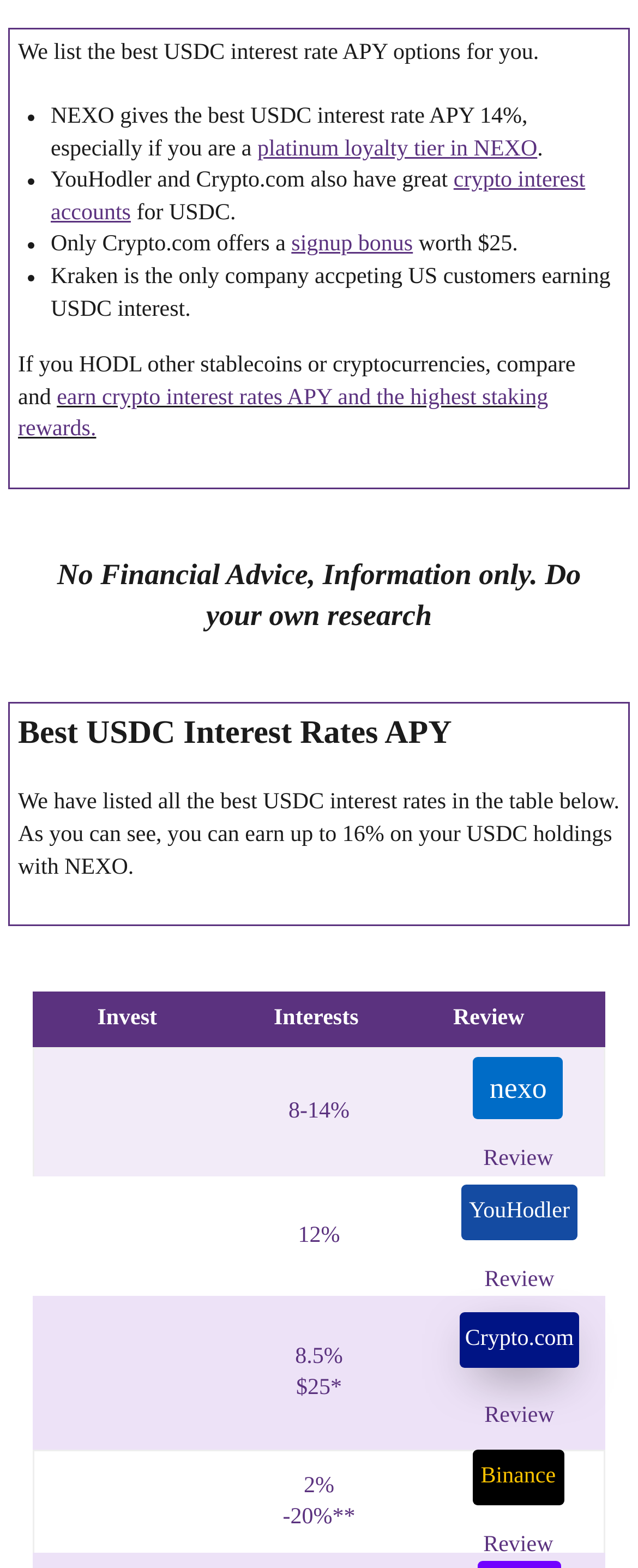Given the element description, predict the bounding box coordinates in the format (top-left x, top-left y, bottom-right x, bottom-right y), using floating point numbers between 0 and 1: Review

[0.704, 0.976, 0.92, 0.996]